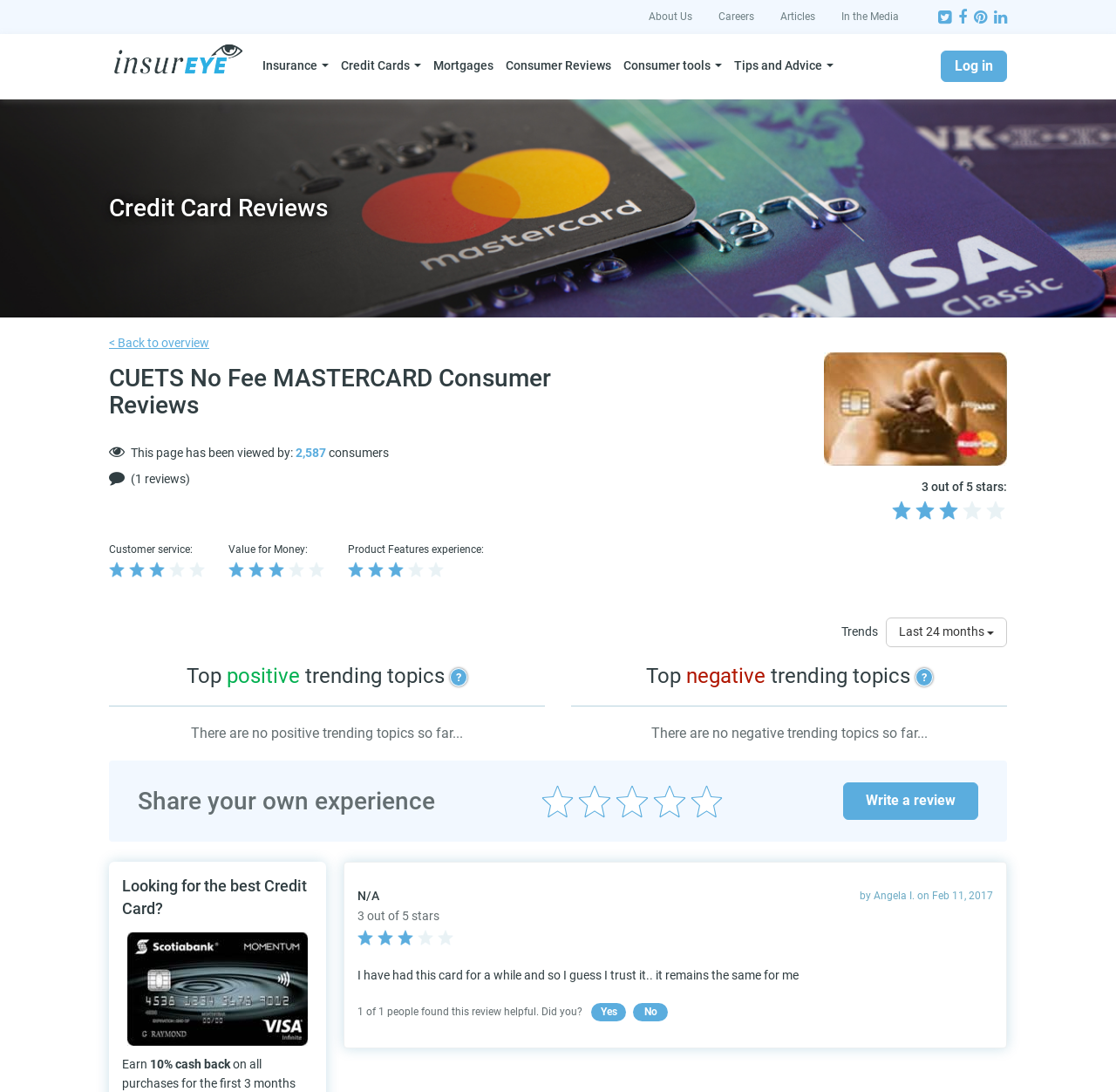Identify the bounding box coordinates of the clickable region to carry out the given instruction: "Click on the 'Log in' link".

[0.843, 0.046, 0.902, 0.075]